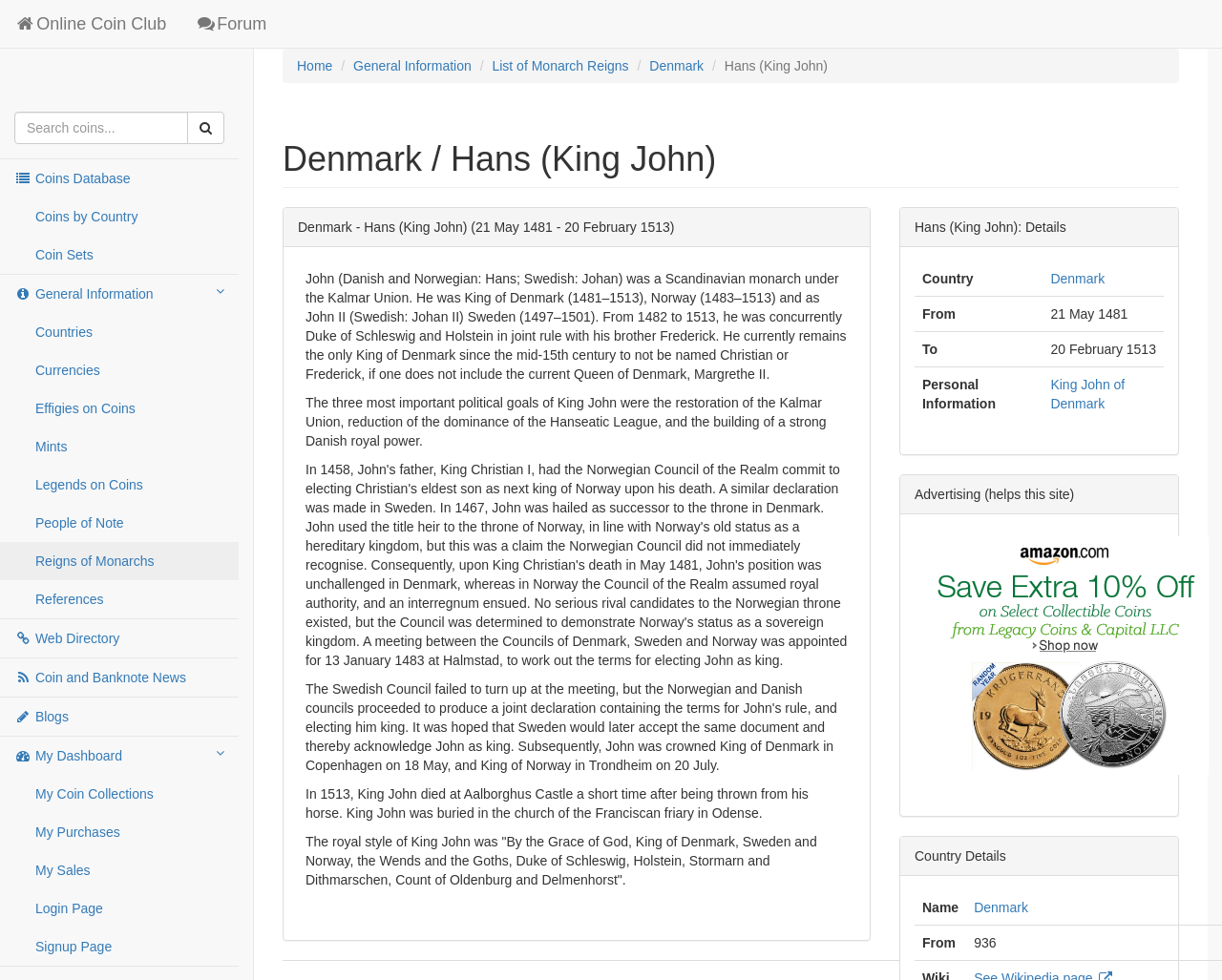Summarize the webpage with a detailed and informative caption.

This webpage is about Hans (King John) of Denmark, providing information about his reign. At the top, there is a navigation bar with links to various sections of the website, including the Online Coin Club, Forum, Coins Database, and more. Below the navigation bar, there is a search box and a button to search for coins.

On the left side of the page, there is a list of links to different categories, such as Countries, Currencies, Effigies on Coins, and more. These links are organized in a vertical list, with each link below the previous one.

In the main content area, there is a breadcrumb navigation showing the path to the current page, with links to Home, General Information, List of Monarch Reigns, and Denmark. Below the breadcrumb, there is a heading that reads "Denmark / Hans (King John)".

The main content of the page is a biographical text about King John, describing his life, reign, and accomplishments. The text is divided into paragraphs and provides detailed information about his rule, including his titles, territories, and events during his reign.

Below the biographical text, there is a table with details about King John, including his country, reign dates, and personal information. Each row in the table has a header and a corresponding value.

Further down the page, there is an advertisement section with a link to buy coins at Amazon, accompanied by an image. Finally, there is a section with country details, including the name and from/to dates of Denmark.

Overall, the webpage provides a comprehensive overview of King John's life and reign, with detailed information and links to related topics.